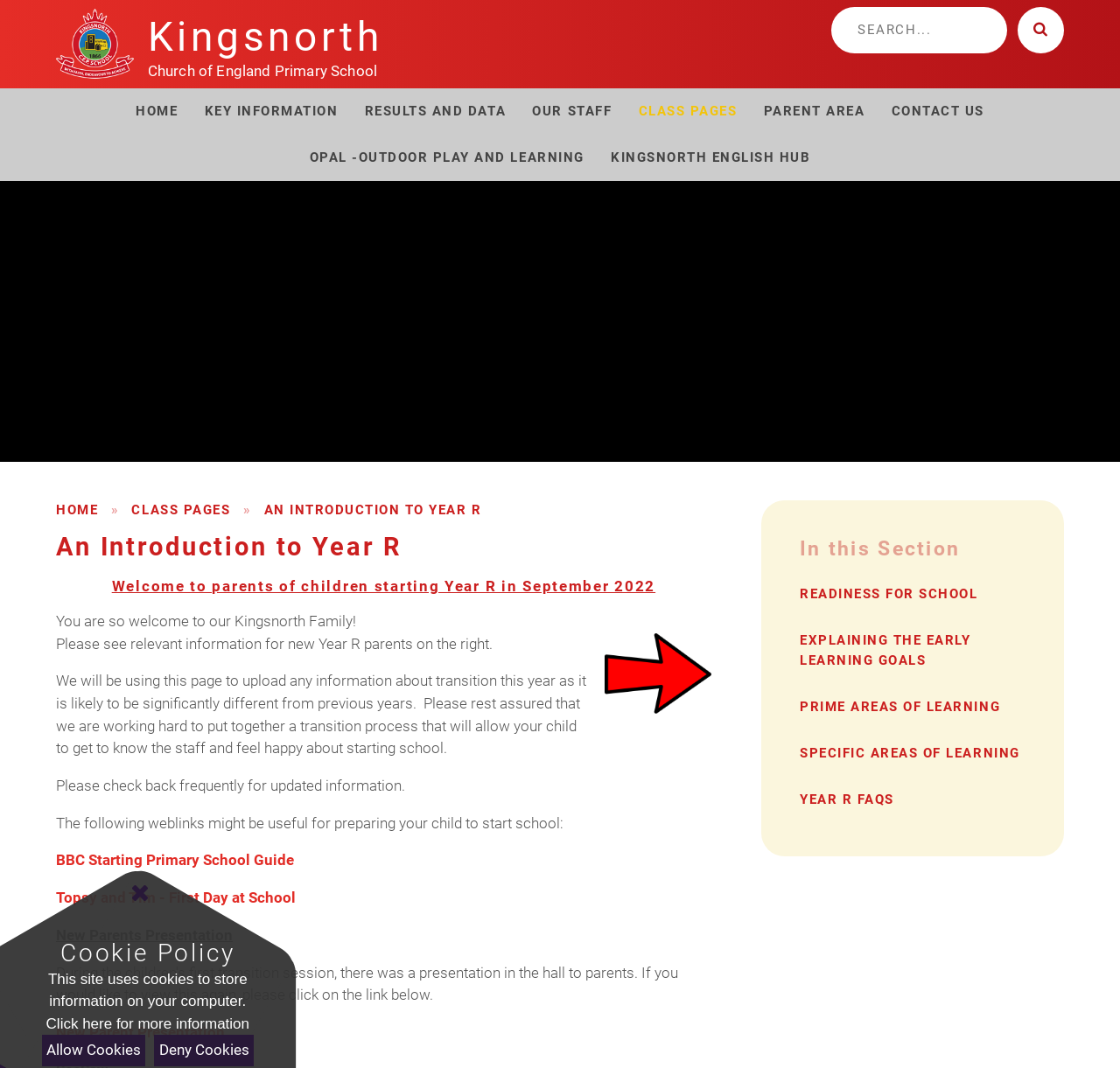Provide your answer in one word or a succinct phrase for the question: 
What is the link to the 'New Parent Presentation'?

New Parent Presentation